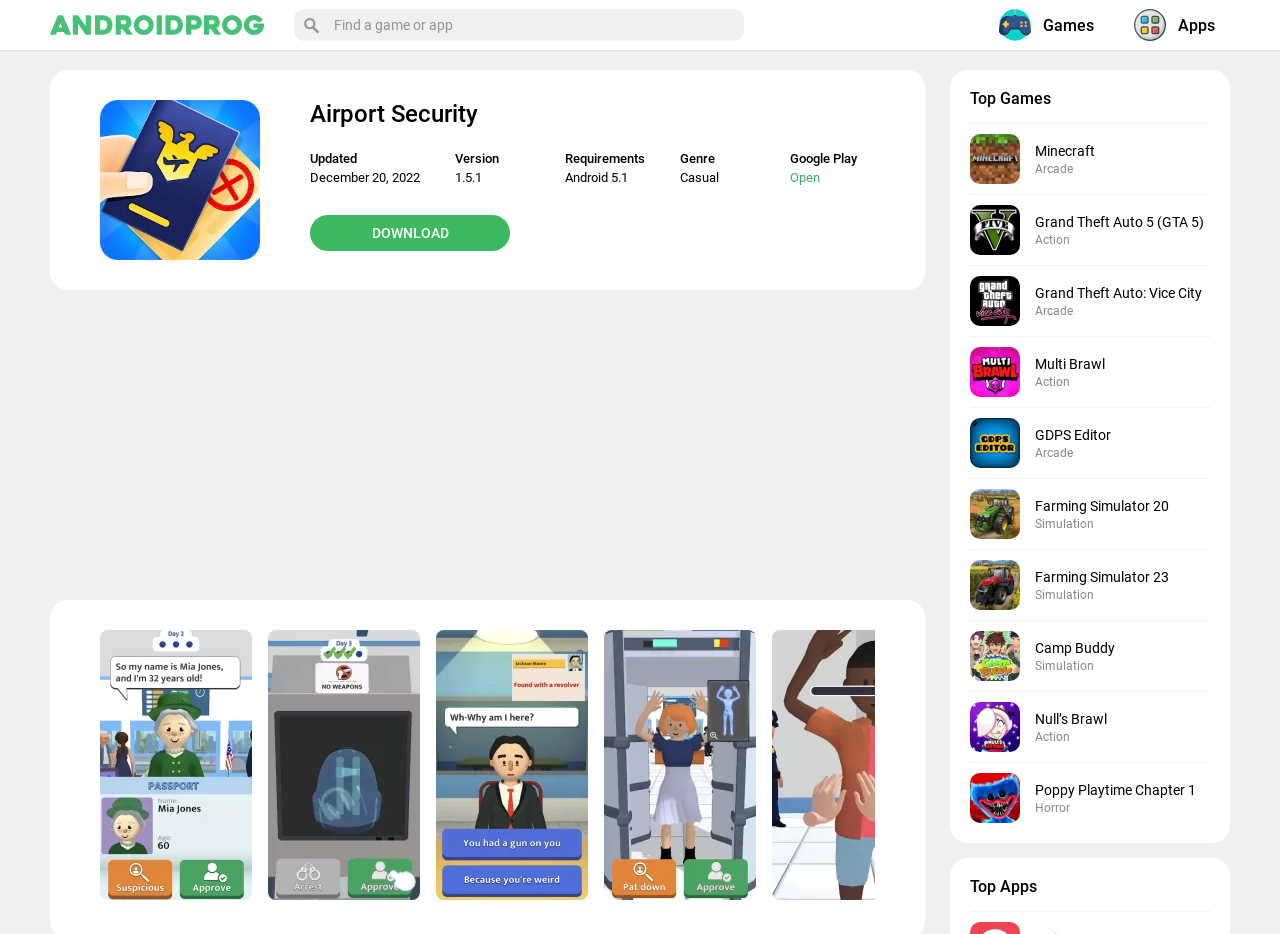Show the bounding box coordinates for the element that needs to be clicked to execute the following instruction: "Search for a game or app". Provide the coordinates in the form of four float numbers between 0 and 1, i.e., [left, top, right, bottom].

[0.23, 0.01, 0.581, 0.044]